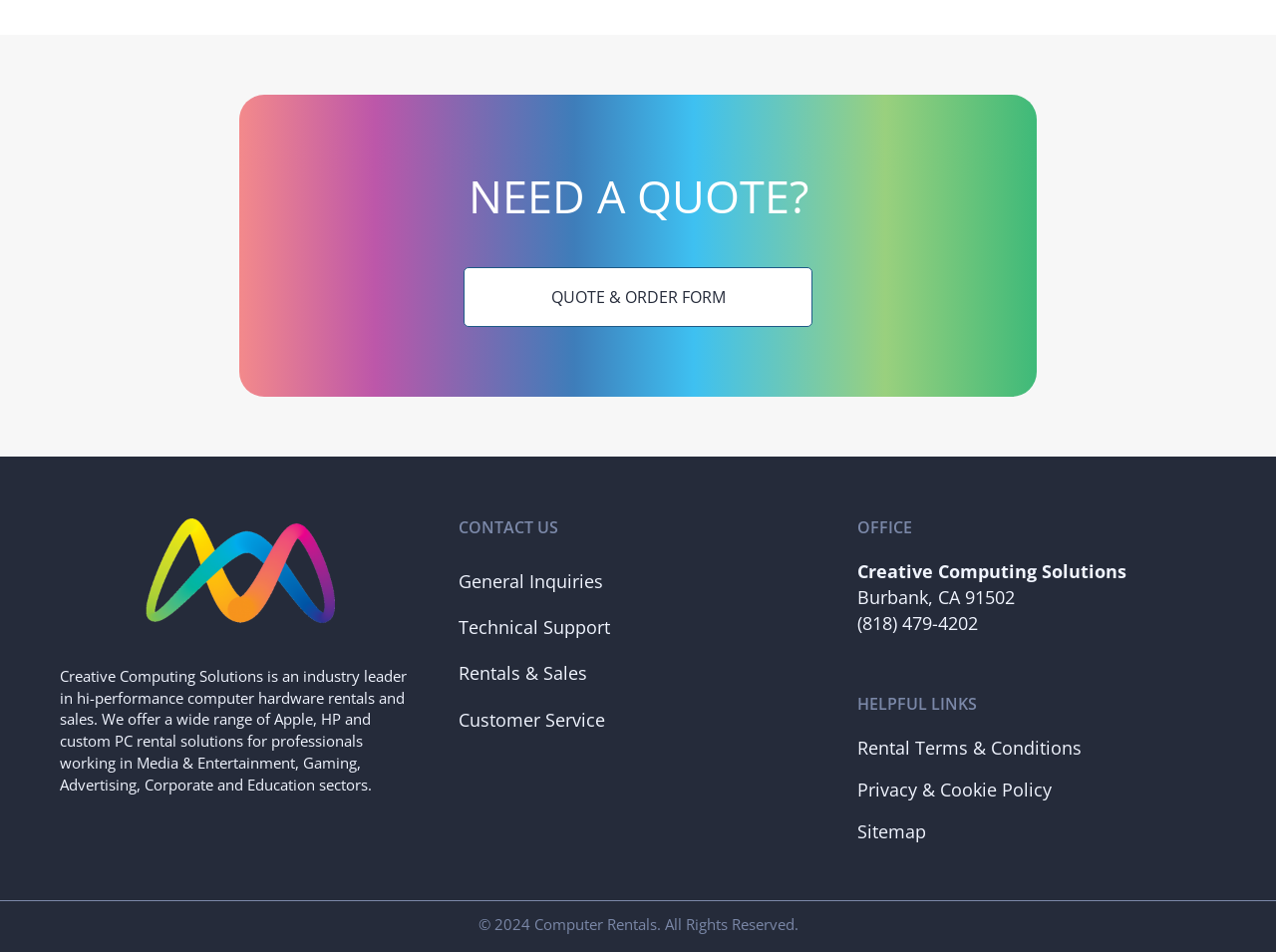Reply to the question with a brief word or phrase: What is the phone number?

(818) 479-4202